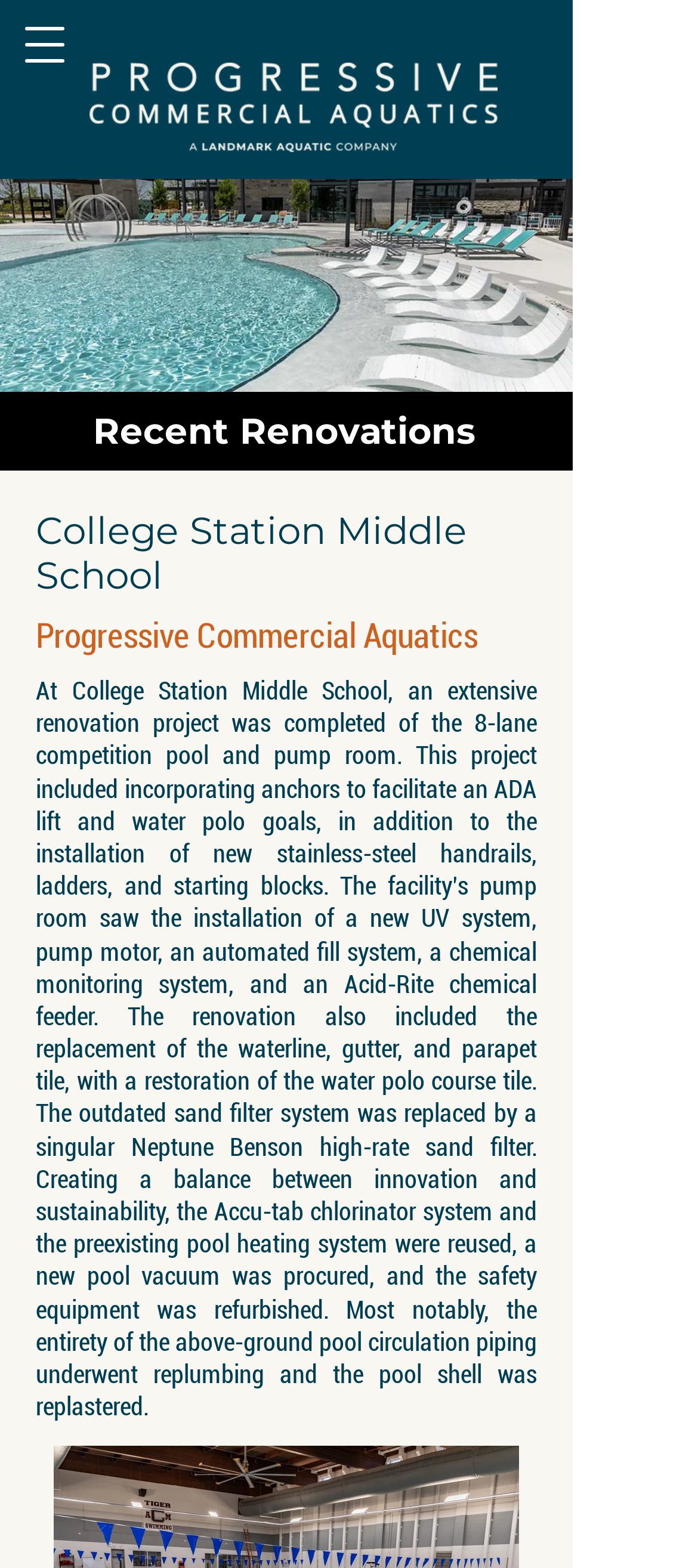What was refurbished in the renovation project?
From the image, provide a succinct answer in one word or a short phrase.

Safety equipment